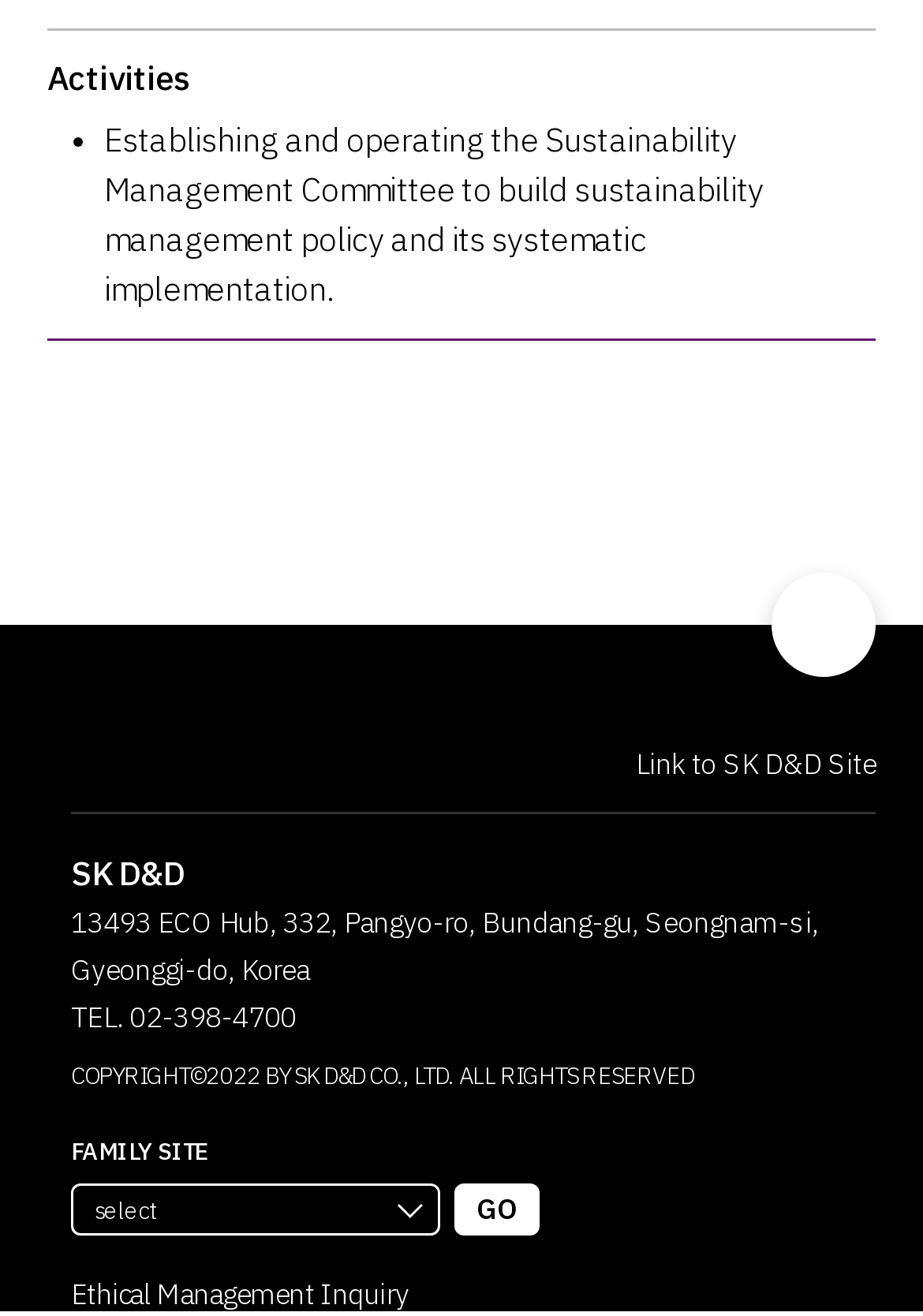Give the bounding box coordinates for this UI element: "GO". The coordinates should be four float numbers between 0 and 1, arranged as [left, top, right, bottom].

[0.492, 0.899, 0.585, 0.939]